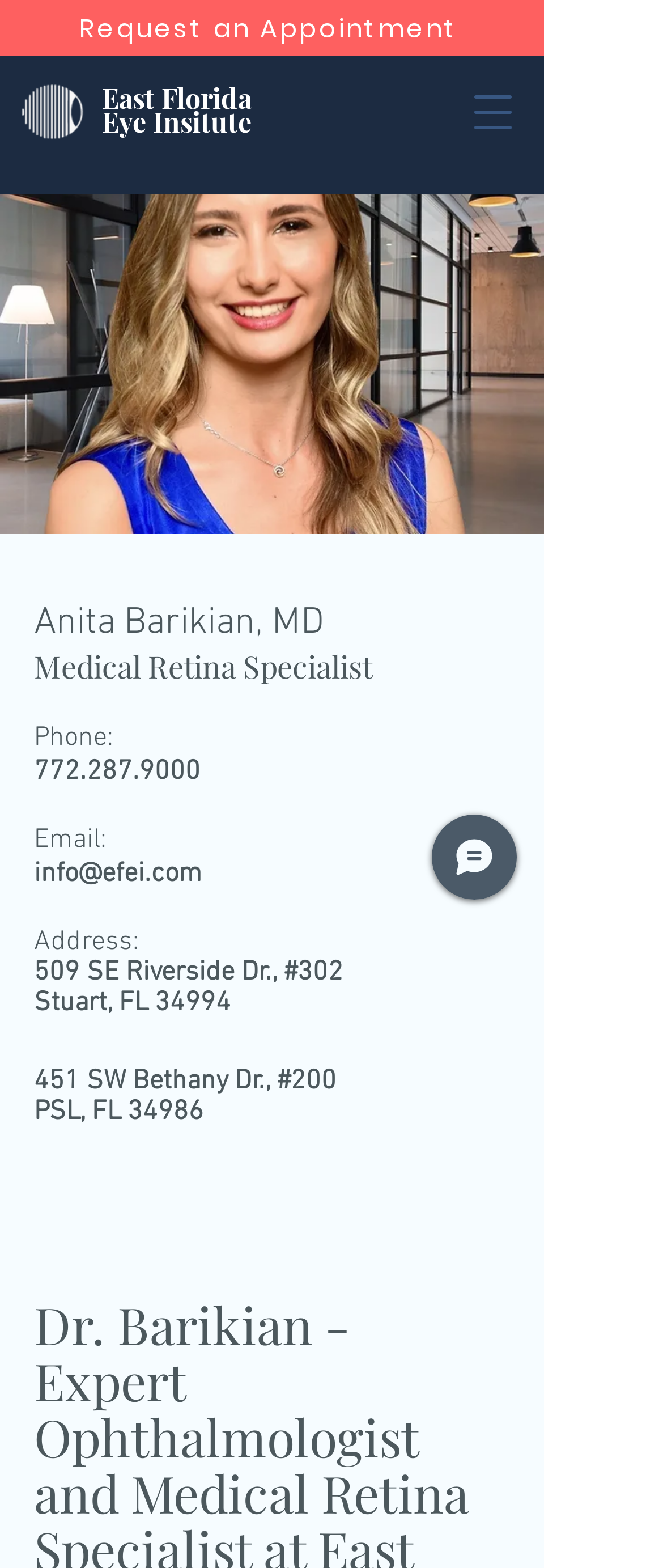What is the doctor's name?
Use the information from the screenshot to give a comprehensive response to the question.

The doctor's name can be found in the heading element 'Anita Barikian, MD' which is a child element of the root element.